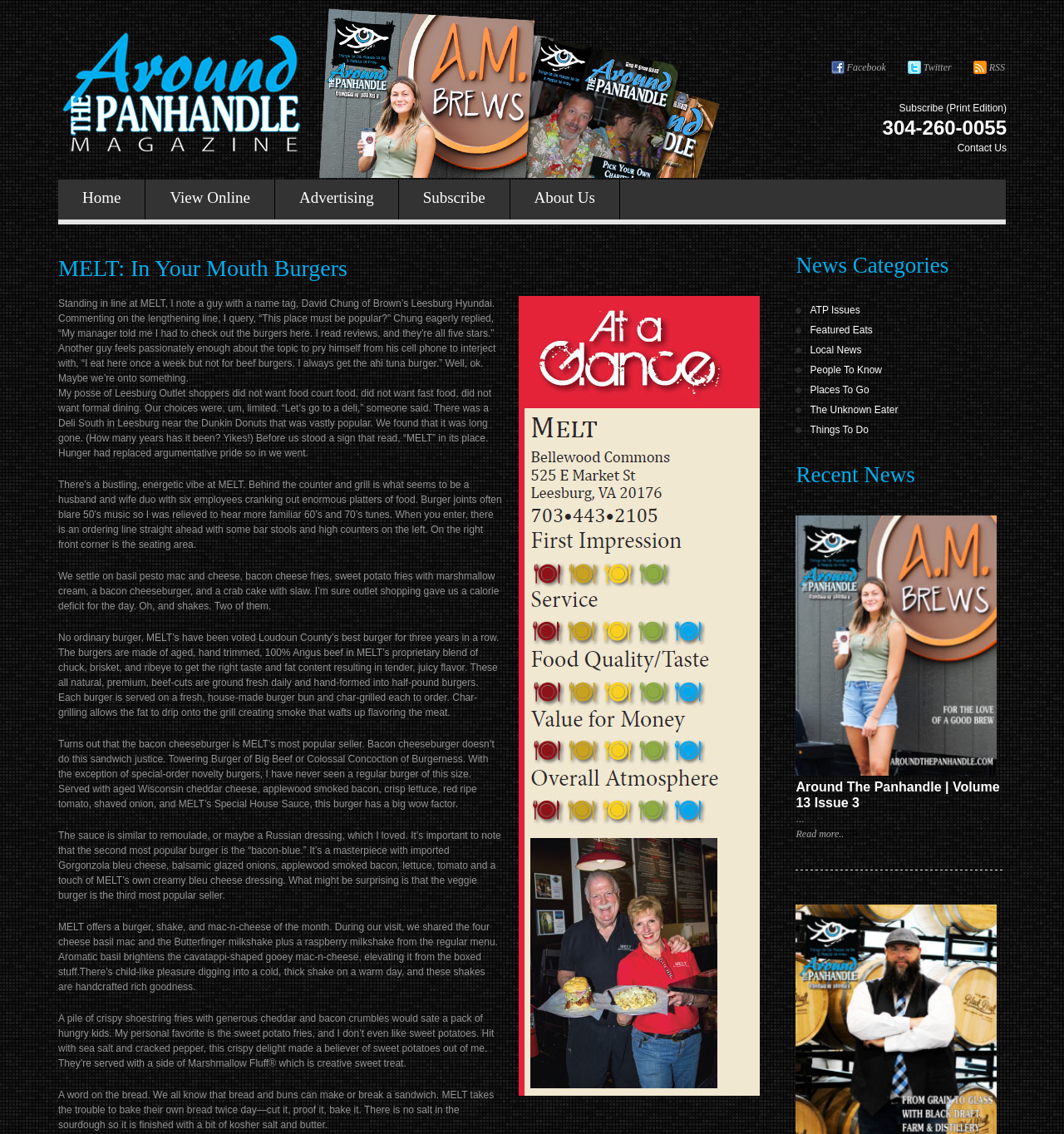Select the bounding box coordinates of the element I need to click to carry out the following instruction: "Click on the 'Home' link".

[0.055, 0.158, 0.136, 0.194]